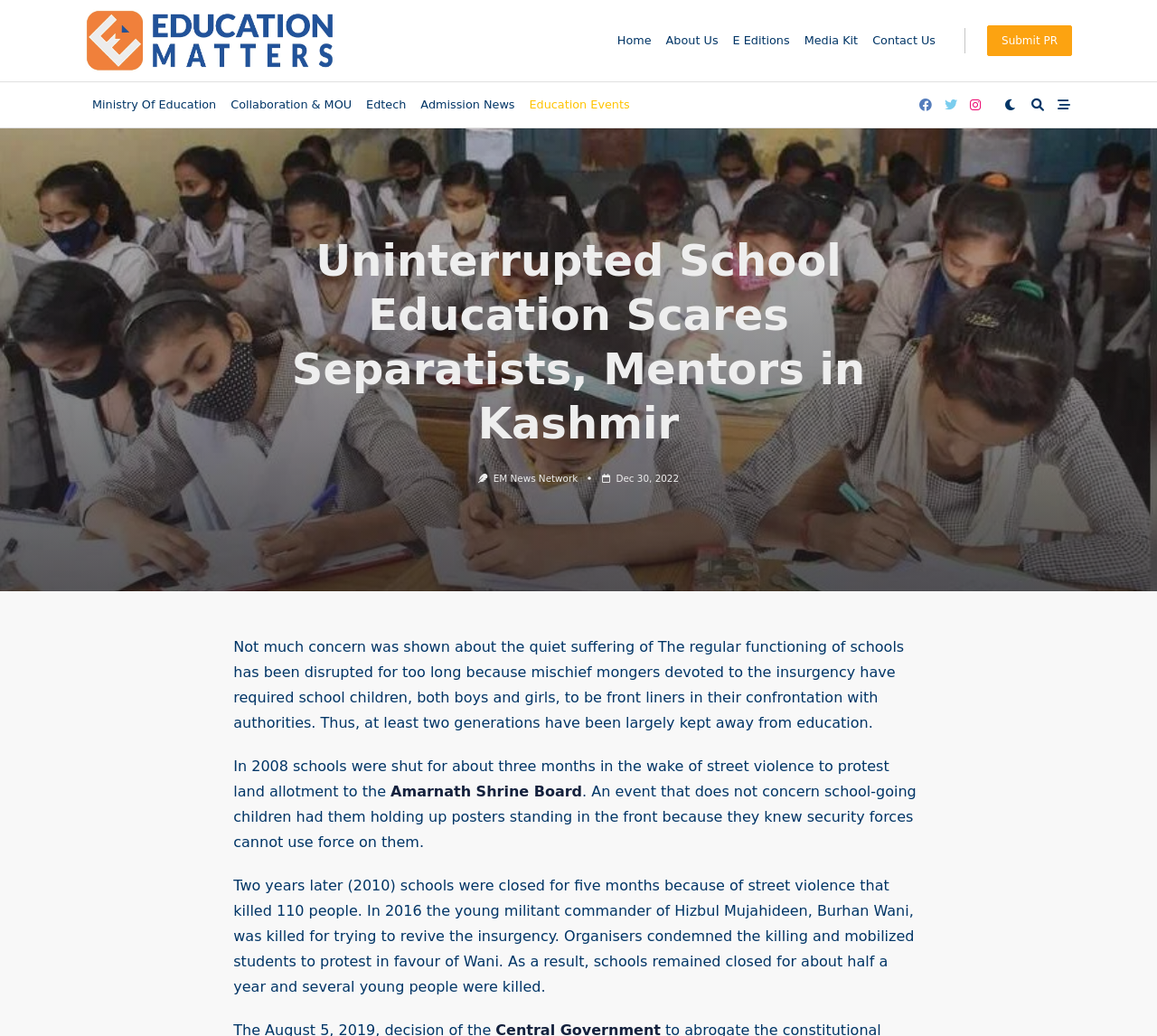Please find the bounding box coordinates of the element that needs to be clicked to perform the following instruction: "Click on the 'Submit PR' link". The bounding box coordinates should be four float numbers between 0 and 1, represented as [left, top, right, bottom].

[0.853, 0.024, 0.927, 0.054]